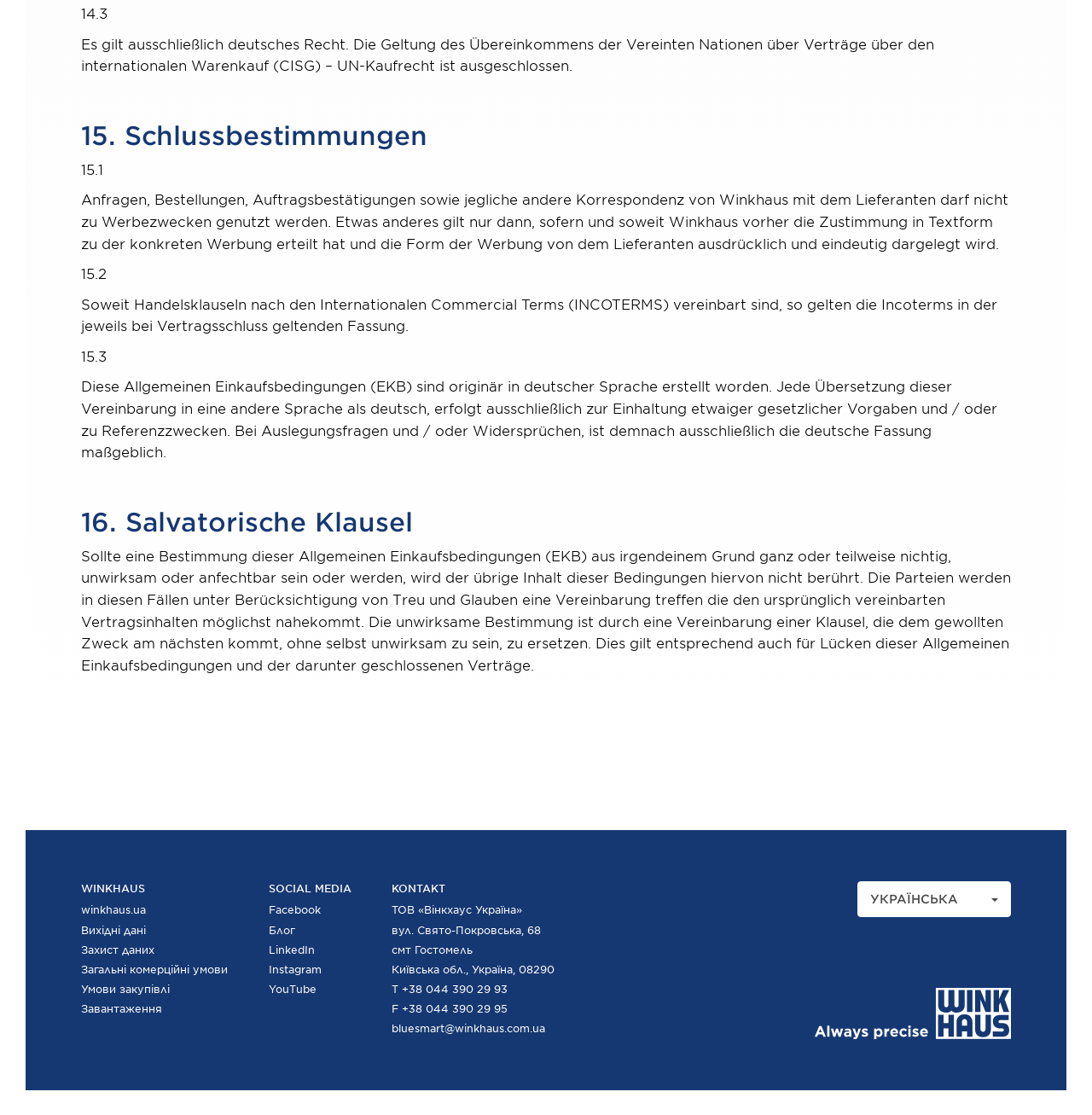Please find and report the bounding box coordinates of the element to click in order to perform the following action: "Click on the 'УКРАЇНСЬКА' button". The coordinates should be expressed as four float numbers between 0 and 1, in the format [left, top, right, bottom].

[0.785, 0.791, 0.926, 0.822]